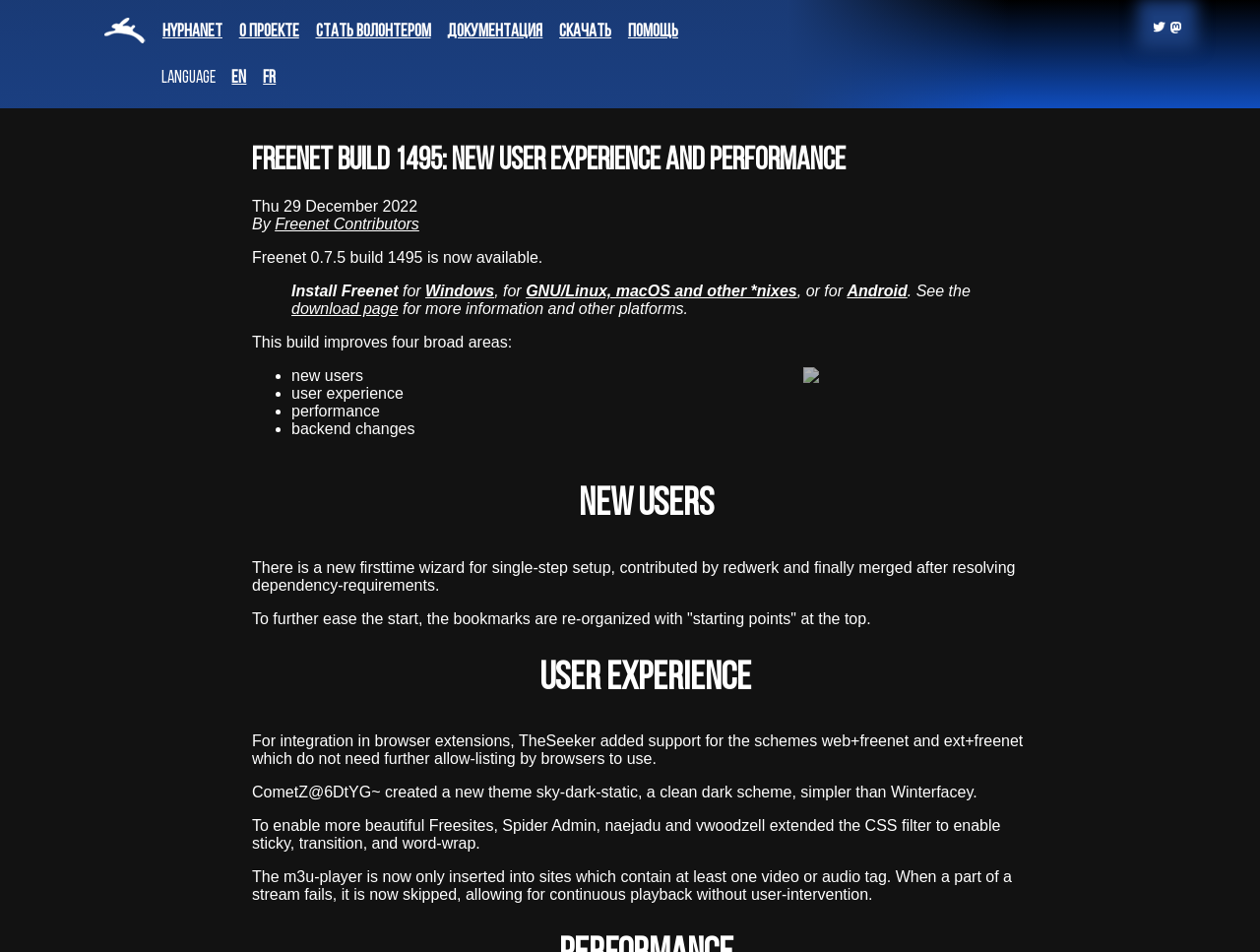Using the format (top-left x, top-left y, bottom-right x, bottom-right y), and given the element description, identify the bounding box coordinates within the screenshot: GNU/Linux, macOS and other *nixes

[0.417, 0.297, 0.633, 0.315]